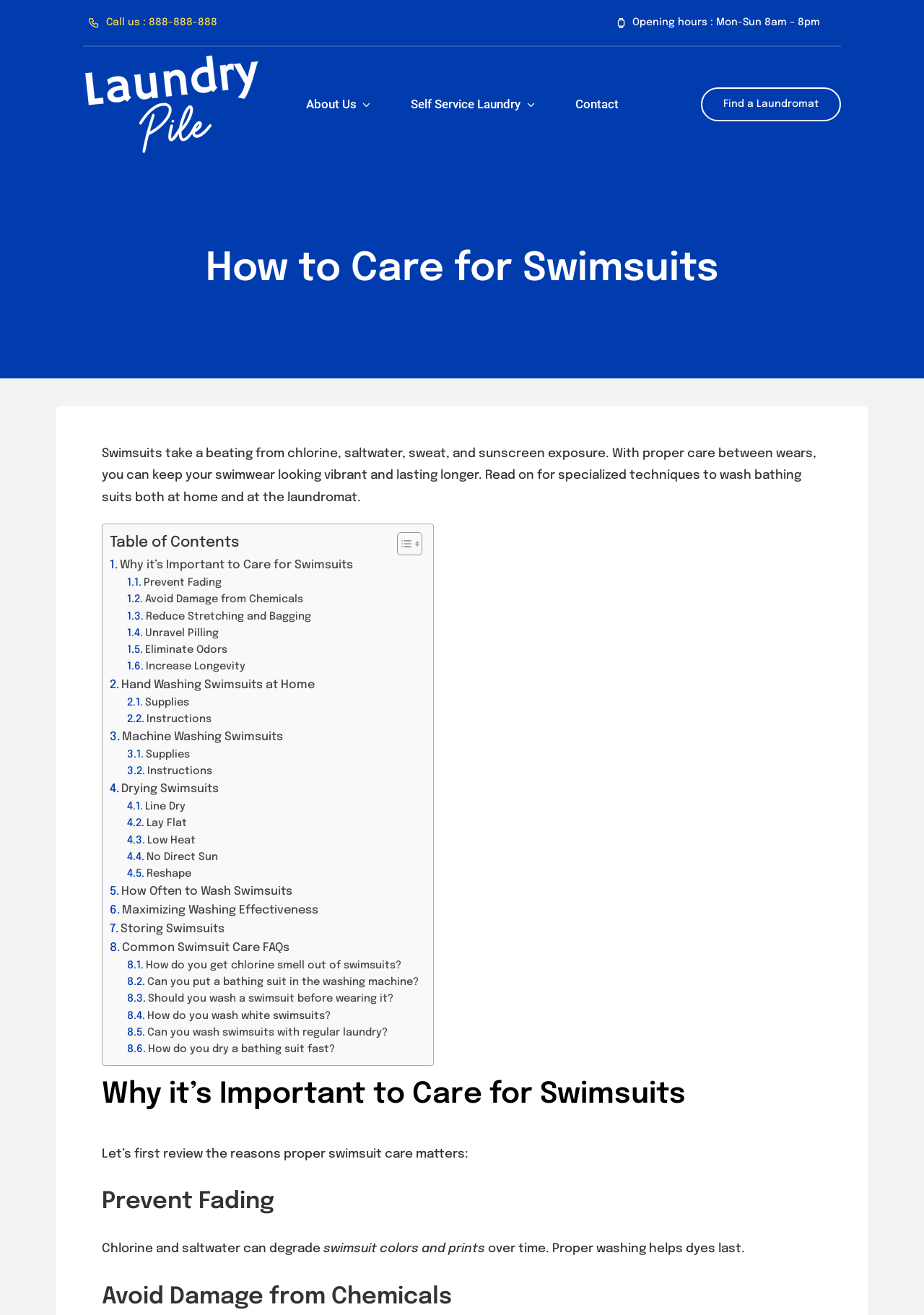Analyze the image and deliver a detailed answer to the question: What is the purpose of proper swimsuit care?

I found this information by reading the static text element that says 'Swimsuits take a beating from chlorine, saltwater, sweat, and sunscreen exposure. With proper care between wears, you can keep your swimwear looking vibrant and lasting longer.' which explains the importance of proper swimsuit care.